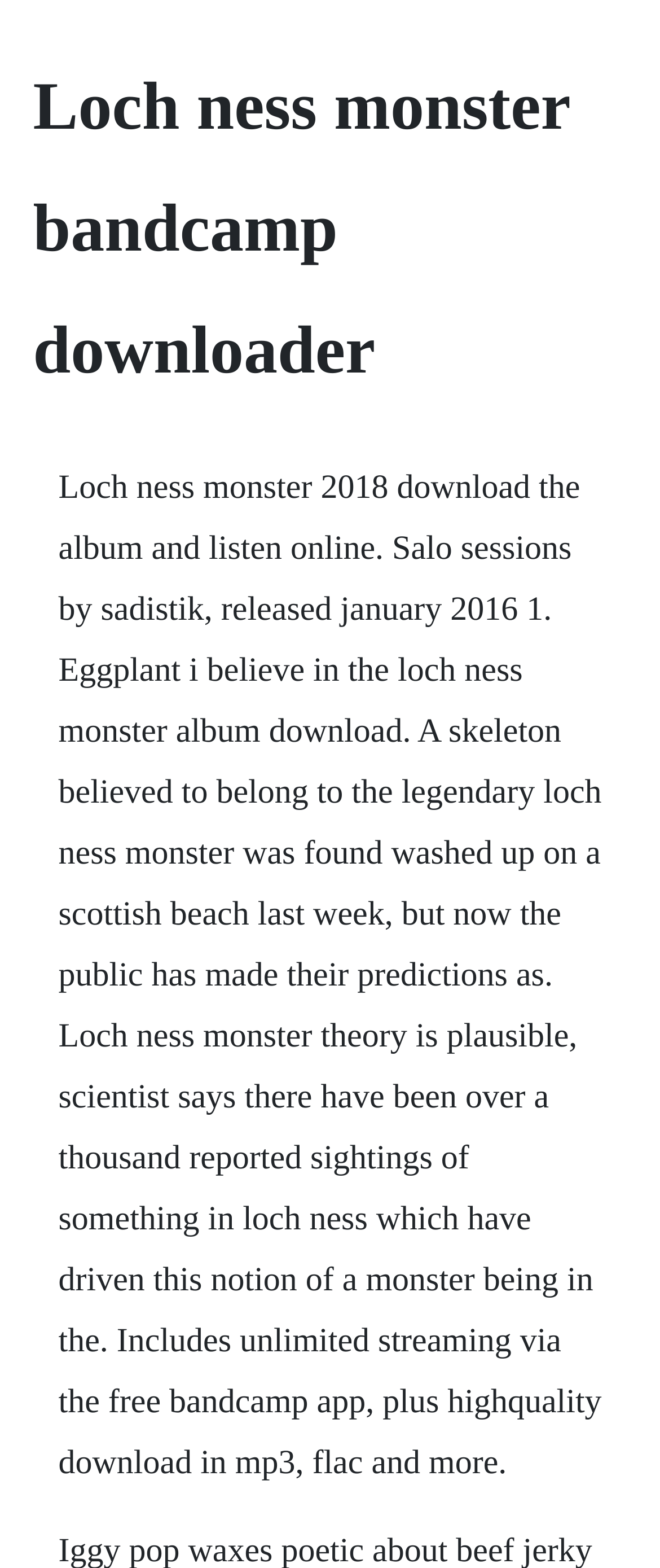Please identify the primary heading of the webpage and give its text content.

Loch ness monster bandcamp downloader